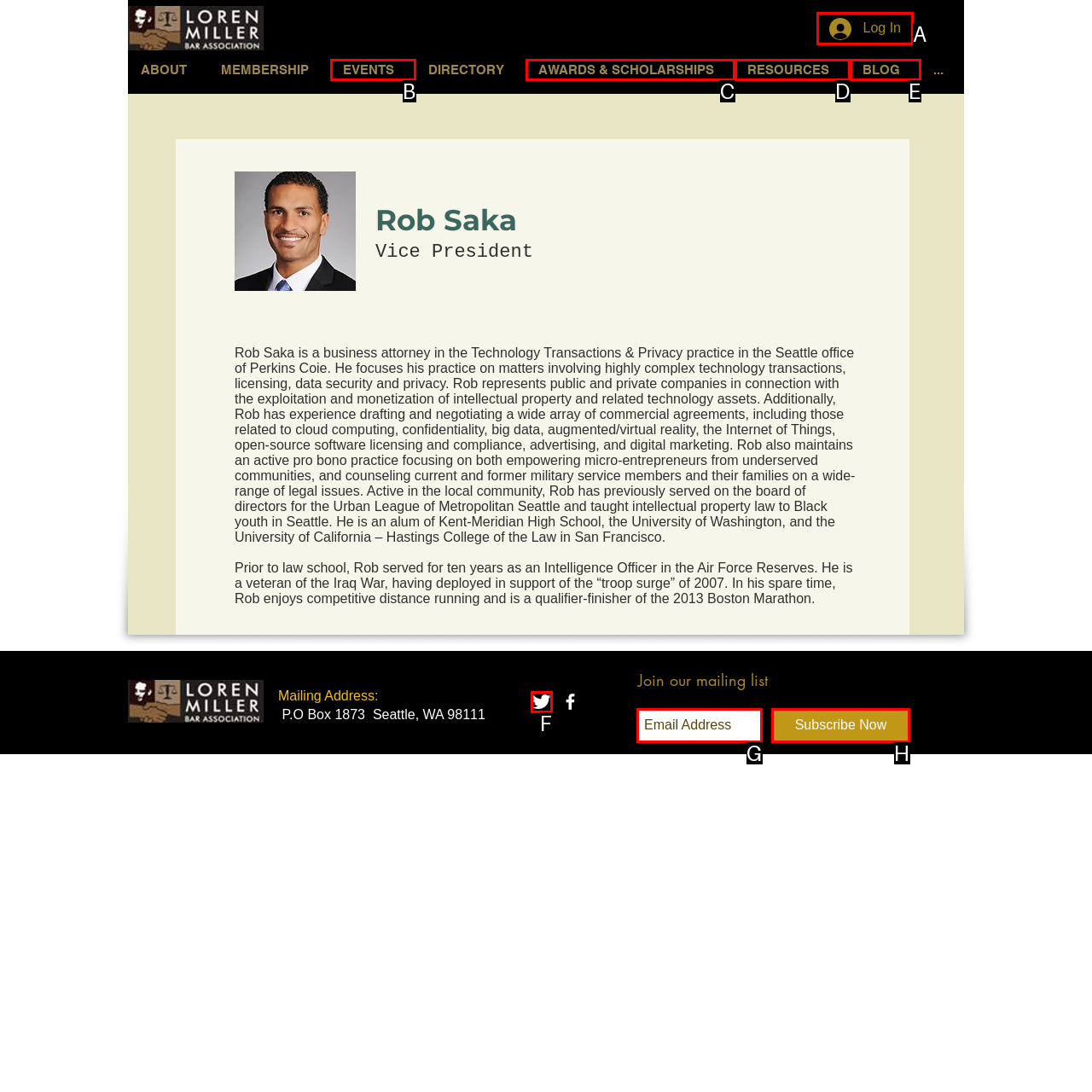Tell me which one HTML element you should click to complete the following task: Read the article about Melanotan
Answer with the option's letter from the given choices directly.

None